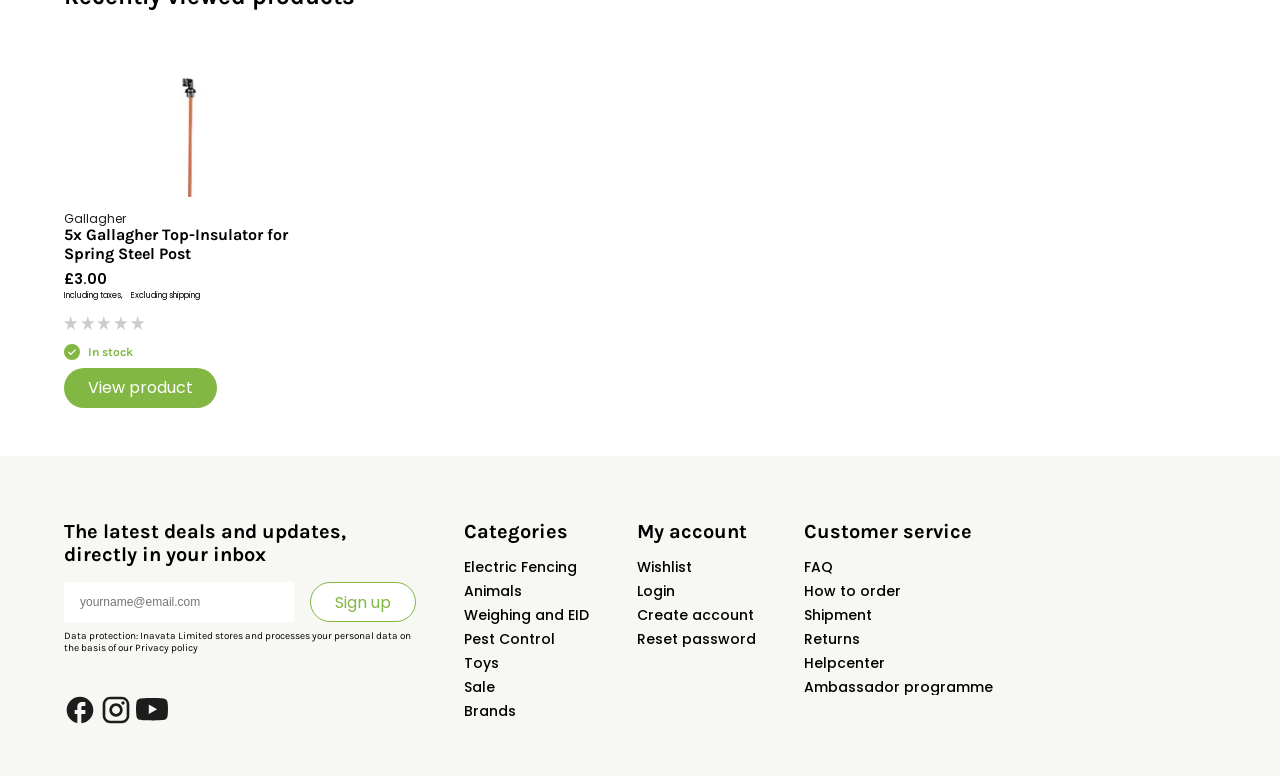Pinpoint the bounding box coordinates for the area that should be clicked to perform the following instruction: "Sign up".

[0.242, 0.75, 0.325, 0.802]